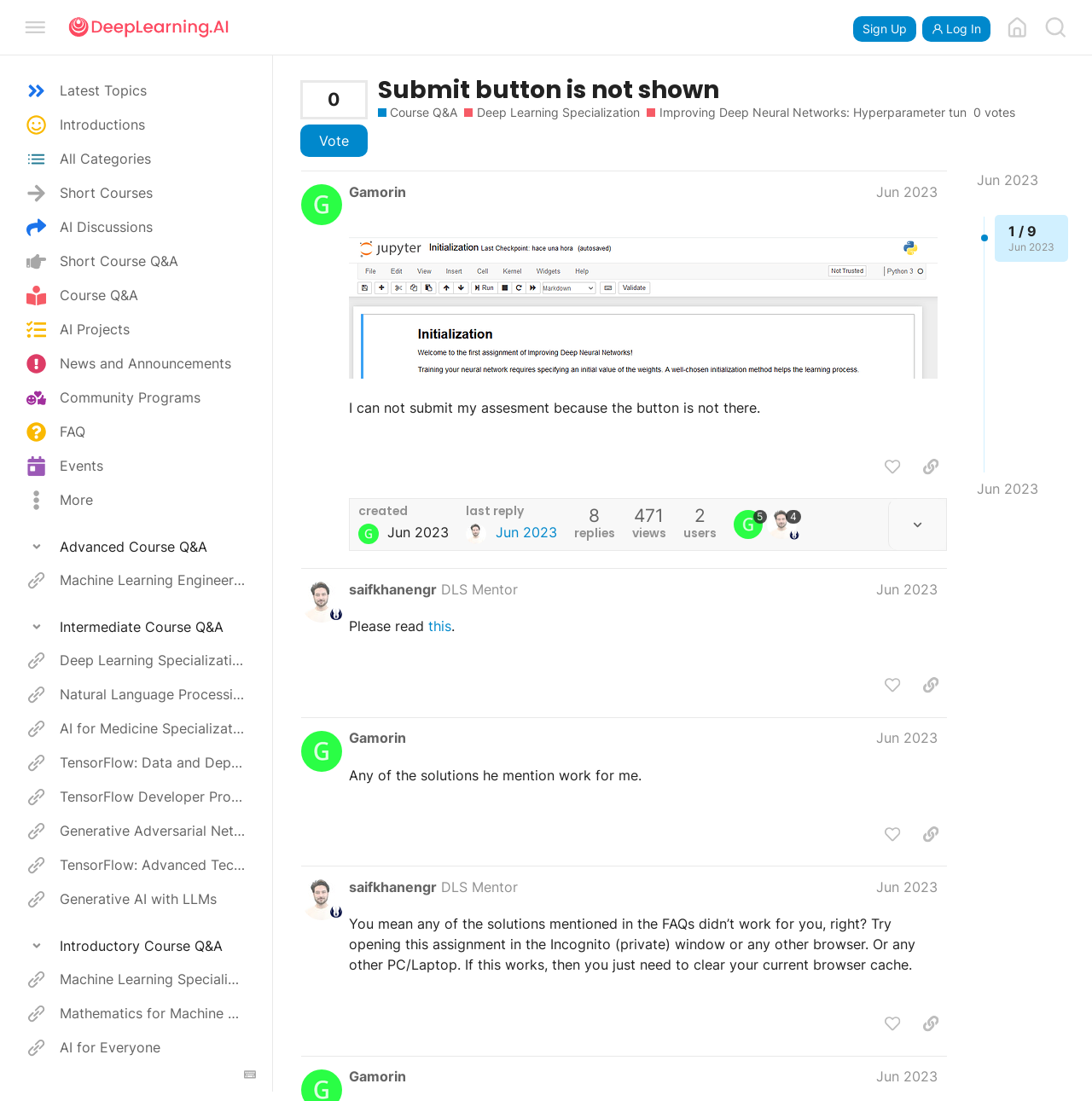Please find and report the bounding box coordinates of the element to click in order to perform the following action: "Click the 'Sidebar' button". The coordinates should be expressed as four float numbers between 0 and 1, in the format [left, top, right, bottom].

[0.016, 0.008, 0.05, 0.042]